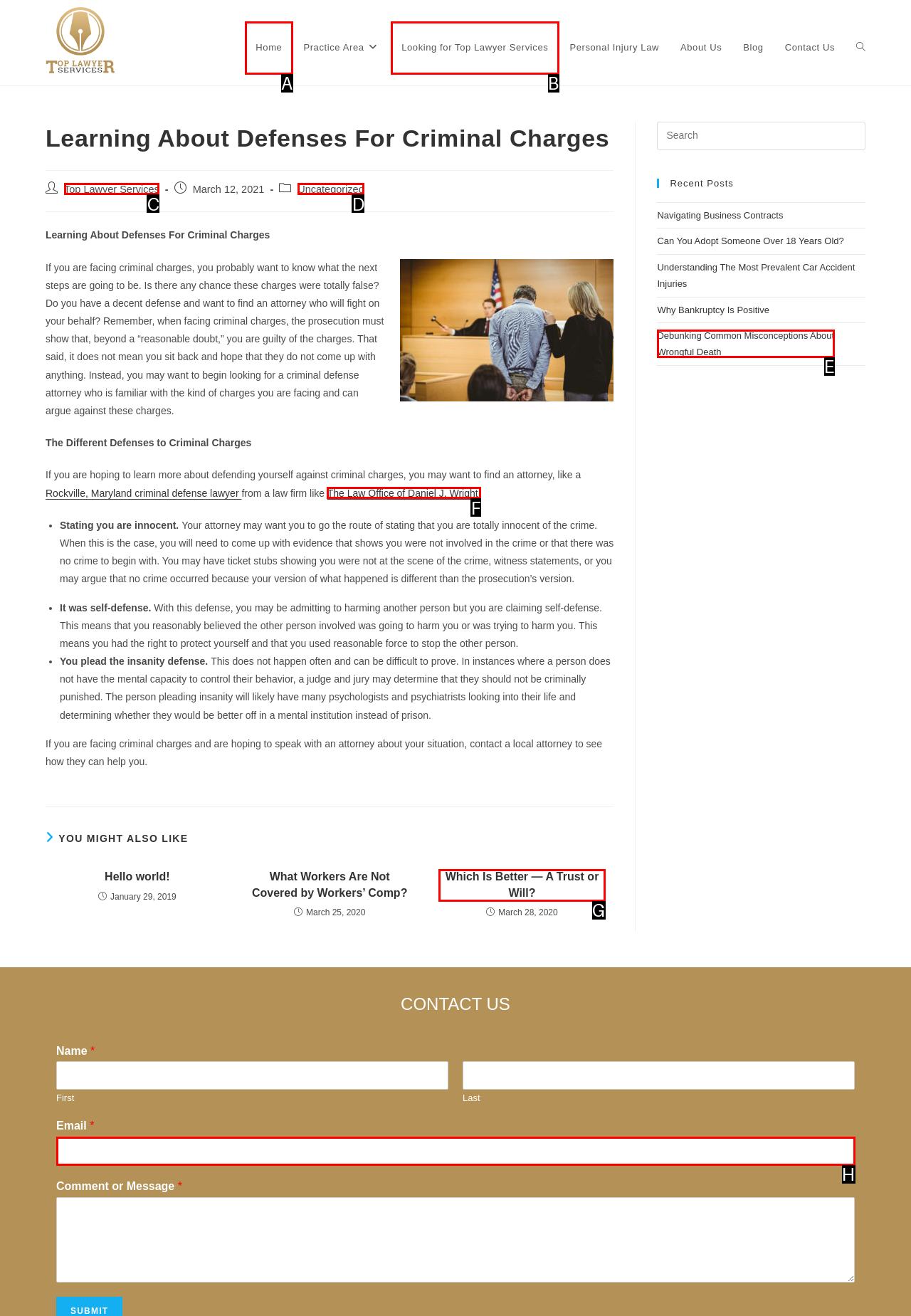Find the option that matches this description: Home
Provide the matching option's letter directly.

A